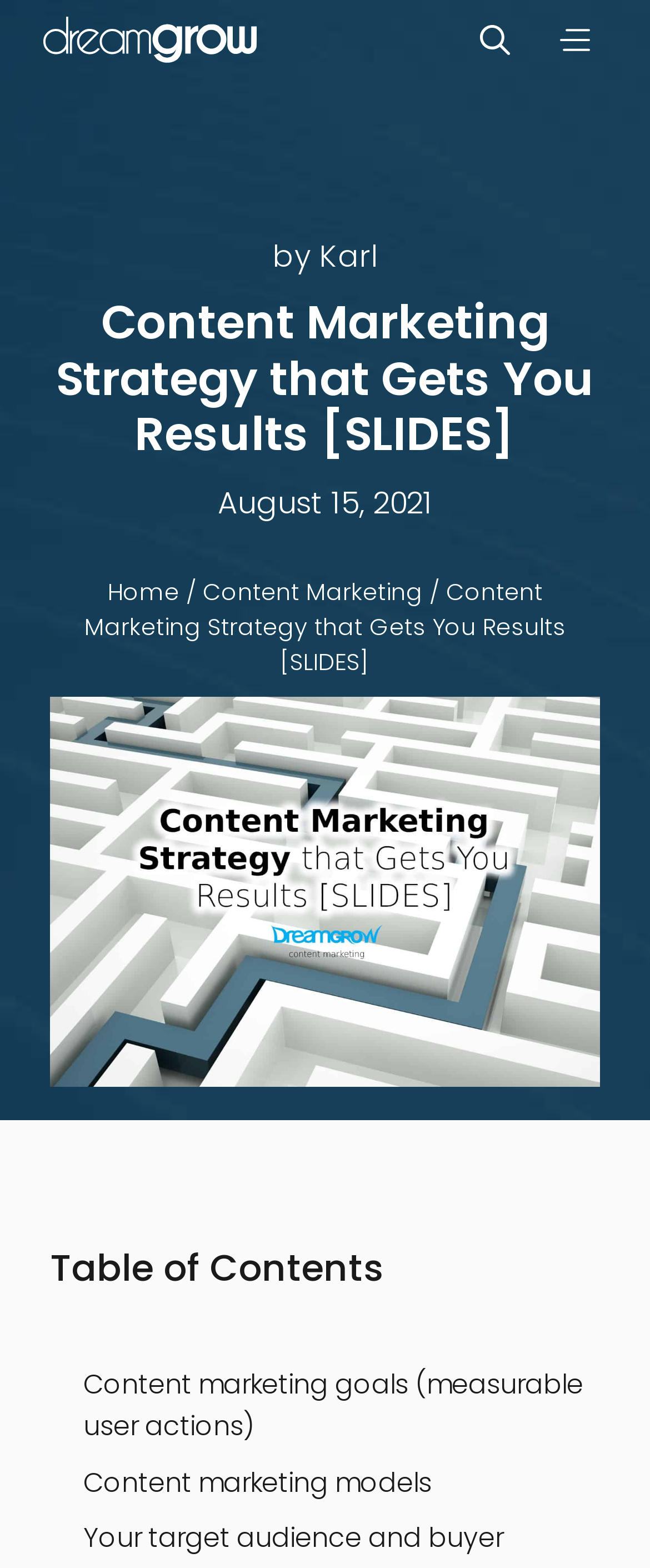Please find the bounding box coordinates of the element that you should click to achieve the following instruction: "Search for something". The coordinates should be presented as four float numbers between 0 and 1: [left, top, right, bottom].

[0.701, 0.0, 0.824, 0.053]